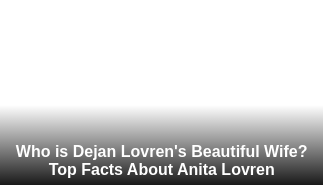Explain what the image portrays in a detailed manner.

The image features a captioned title that reads "Who is Dejan Lovren's Beautiful Wife? Top Facts About Anita Lovren." This title suggests an article or feature focusing on Anita Lovren, highlighting her significance and relationship with Dejan Lovren, a professional football player. The design of the image includes text that captures the viewer's attention, inviting them to explore the content further, likely detailing aspects of Anita Lovren's life, her background, and her relationship with Dejan Lovren, thereby providing insights into both her character and their partnership.